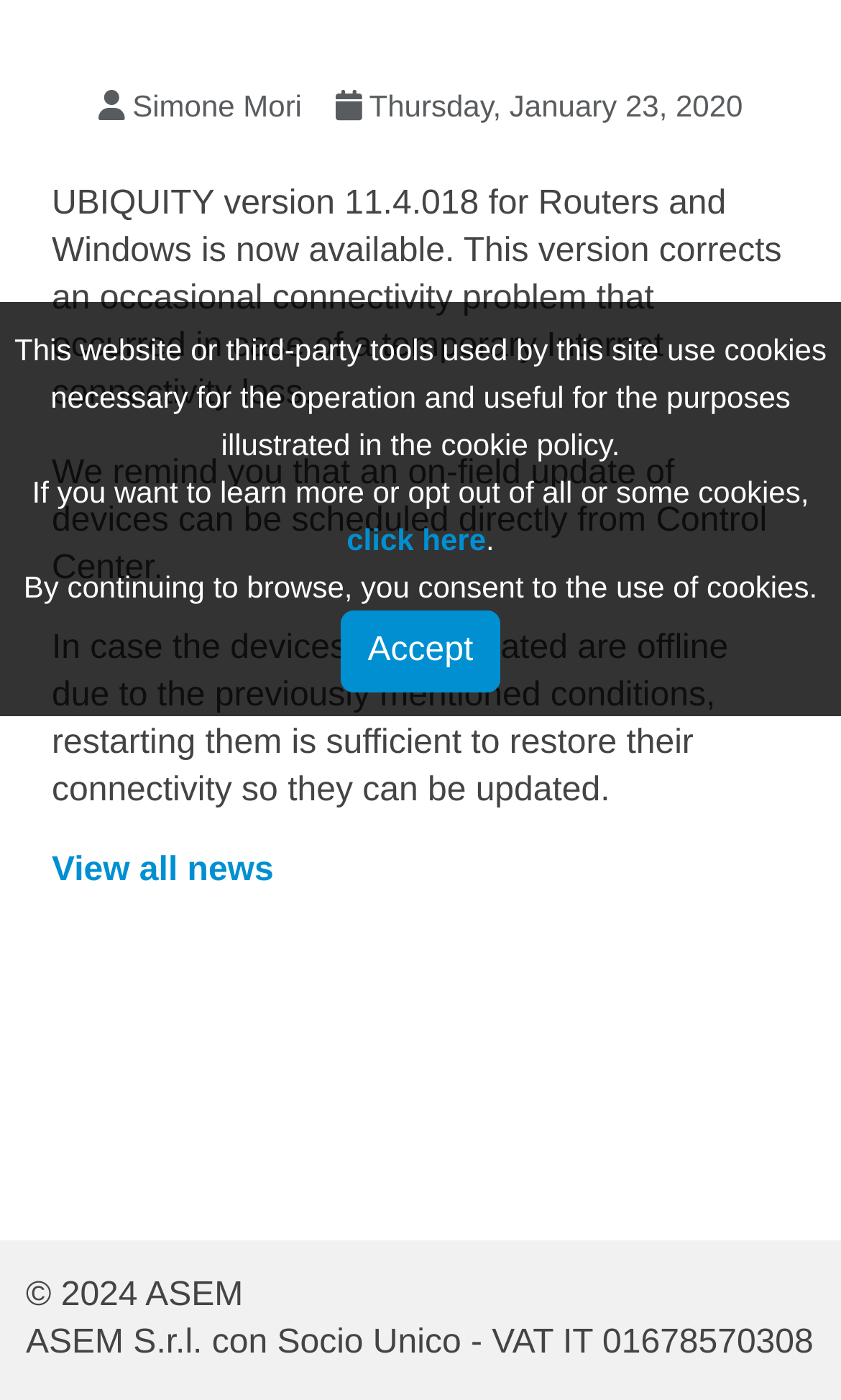Given the description "Accept", determine the bounding box of the corresponding UI element.

[0.404, 0.436, 0.596, 0.495]